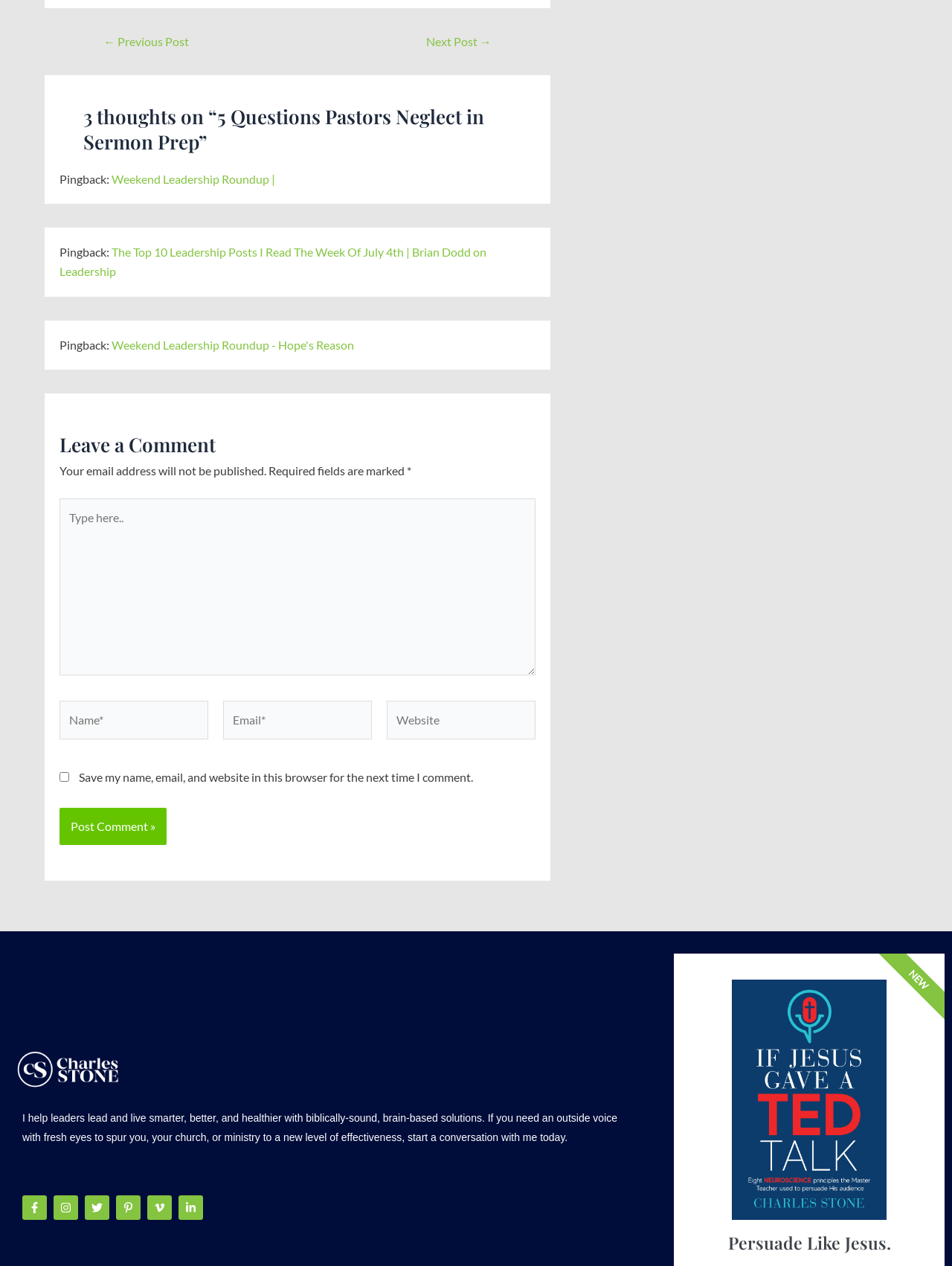Determine the bounding box coordinates for the area you should click to complete the following instruction: "Type in the comment box".

[0.062, 0.394, 0.562, 0.533]